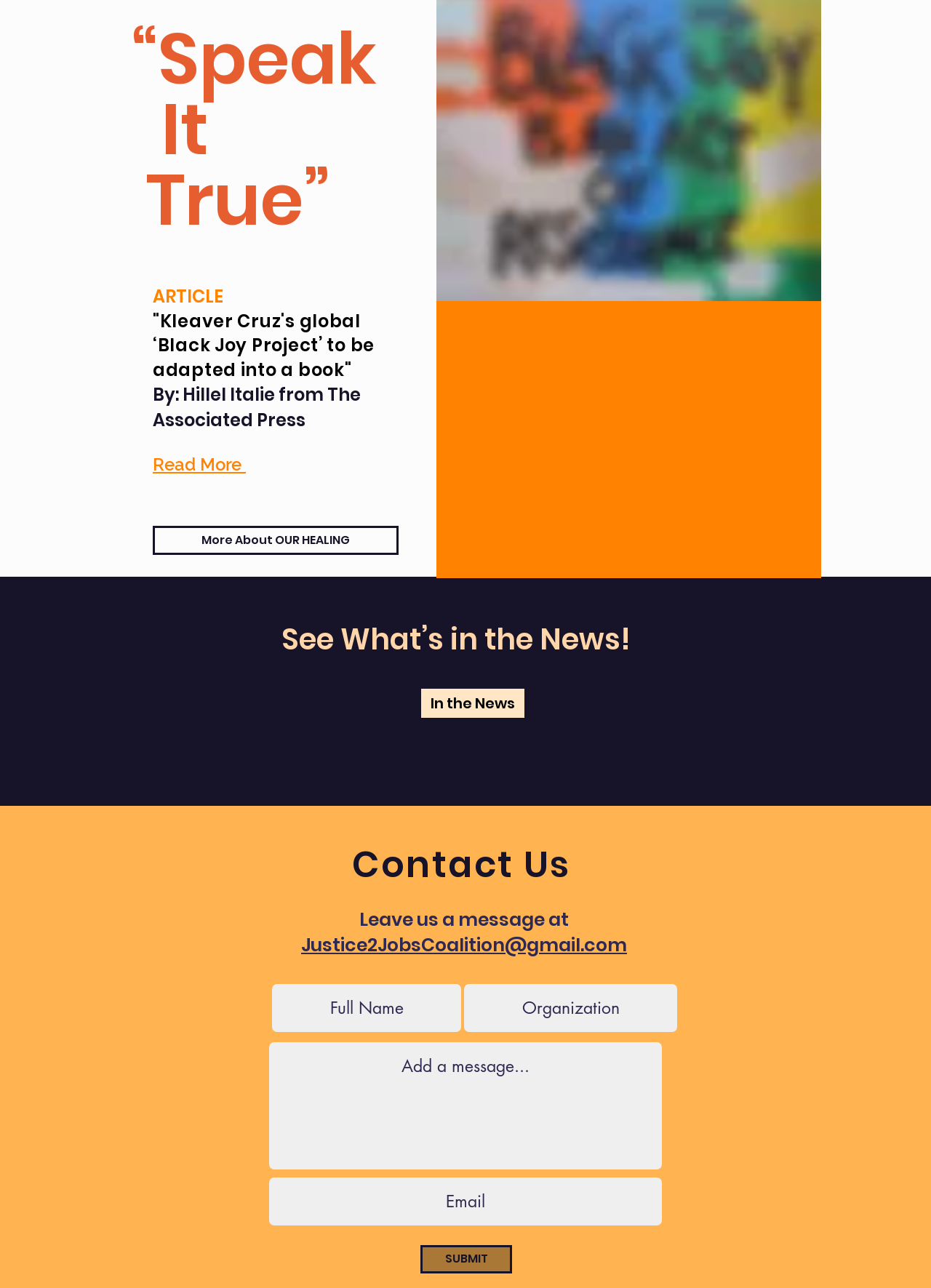Who is the author of the article?
Using the information presented in the image, please offer a detailed response to the question.

The author of the article can be found in the StaticText element with the text 'By: Hillel Italie from The Associated Press'. This element is located below the title of the article, indicating that it is the author's name.